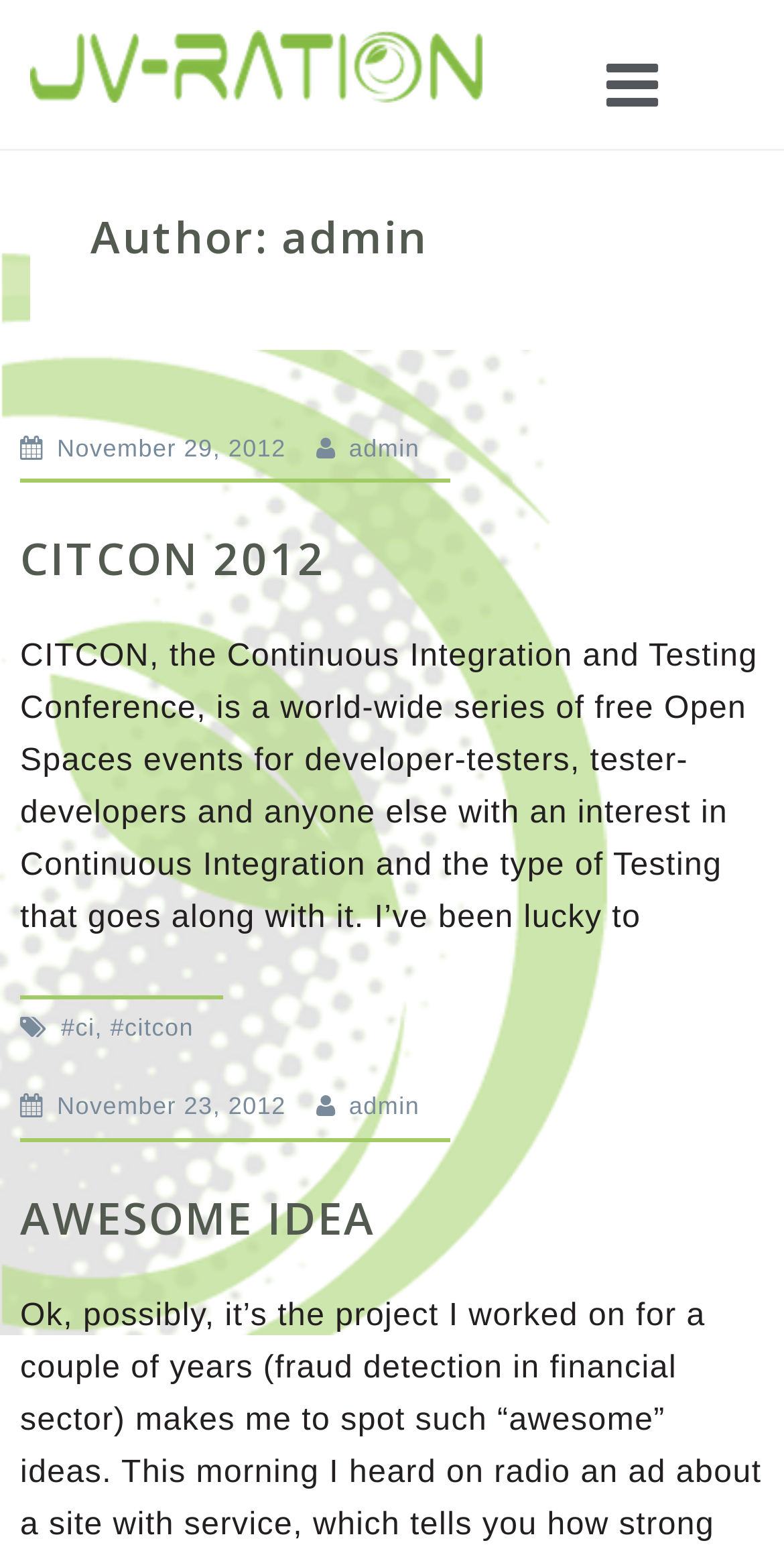Pinpoint the bounding box coordinates for the area that should be clicked to perform the following instruction: "check recent post on November 29, 2012".

[0.073, 0.28, 0.365, 0.299]